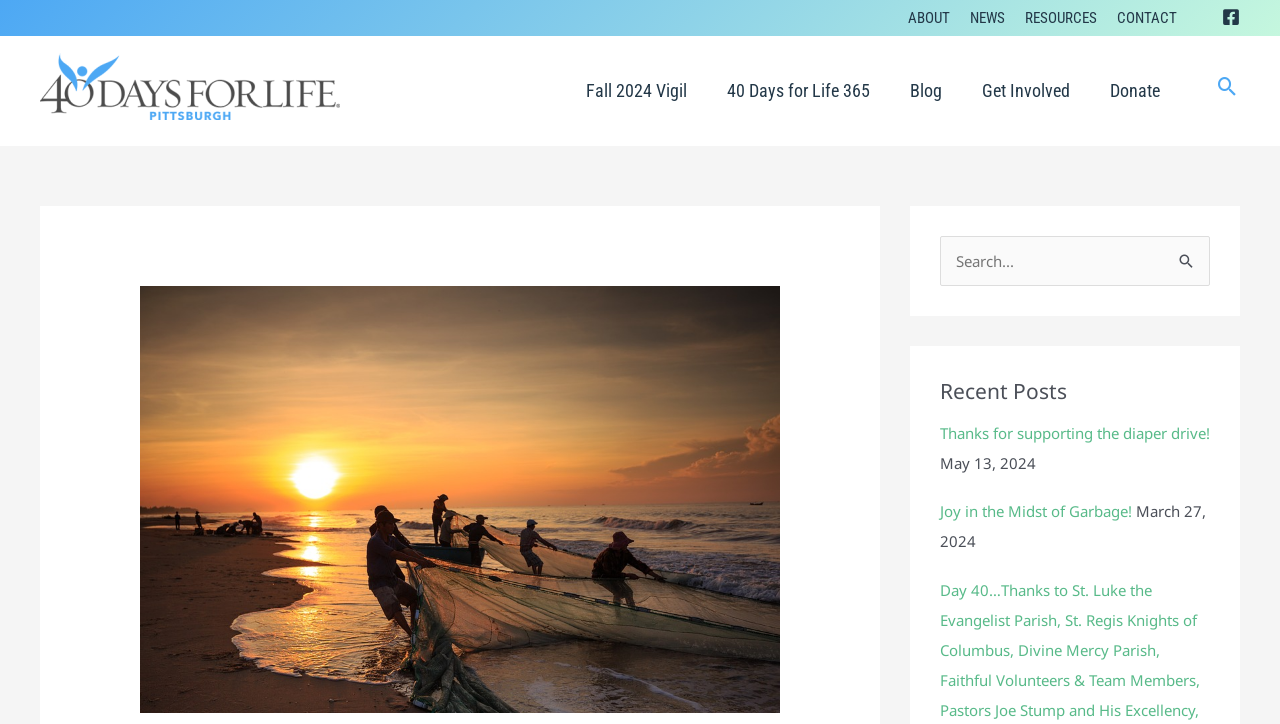Offer a detailed account of what is visible on the webpage.

This webpage is about "Working Together - 40 Days for Life Pittsburgh". At the top, there is a navigation menu with links to "ABOUT", "NEWS", "RESOURCES", and "CONTACT". To the right of this menu, there is a Facebook link with an accompanying image. 

Below the navigation menu, there is a prominent link to "40 Days for Life: Pittsburgh" with an image to its left. 

On the left side of the page, there is a main menu with links to "Fall 2024 Vigil", "40 Days for Life 365", "Blog", "Get Involved", and "Donate". 

At the top right corner, there is a search icon link. Below it, there is a search box with a label "Search for:" and a search button. 

The main content of the page is divided into two sections. The first section is titled "Recent Posts" and lists several blog posts, including "Thanks for supporting the diaper drive!" and "Joy in the Midst of Garbage!", each with a date below the title. The second section is not explicitly titled but appears to be a blog reflection, mentioning an episode of the series "The Chosen" and how it has moved the author.